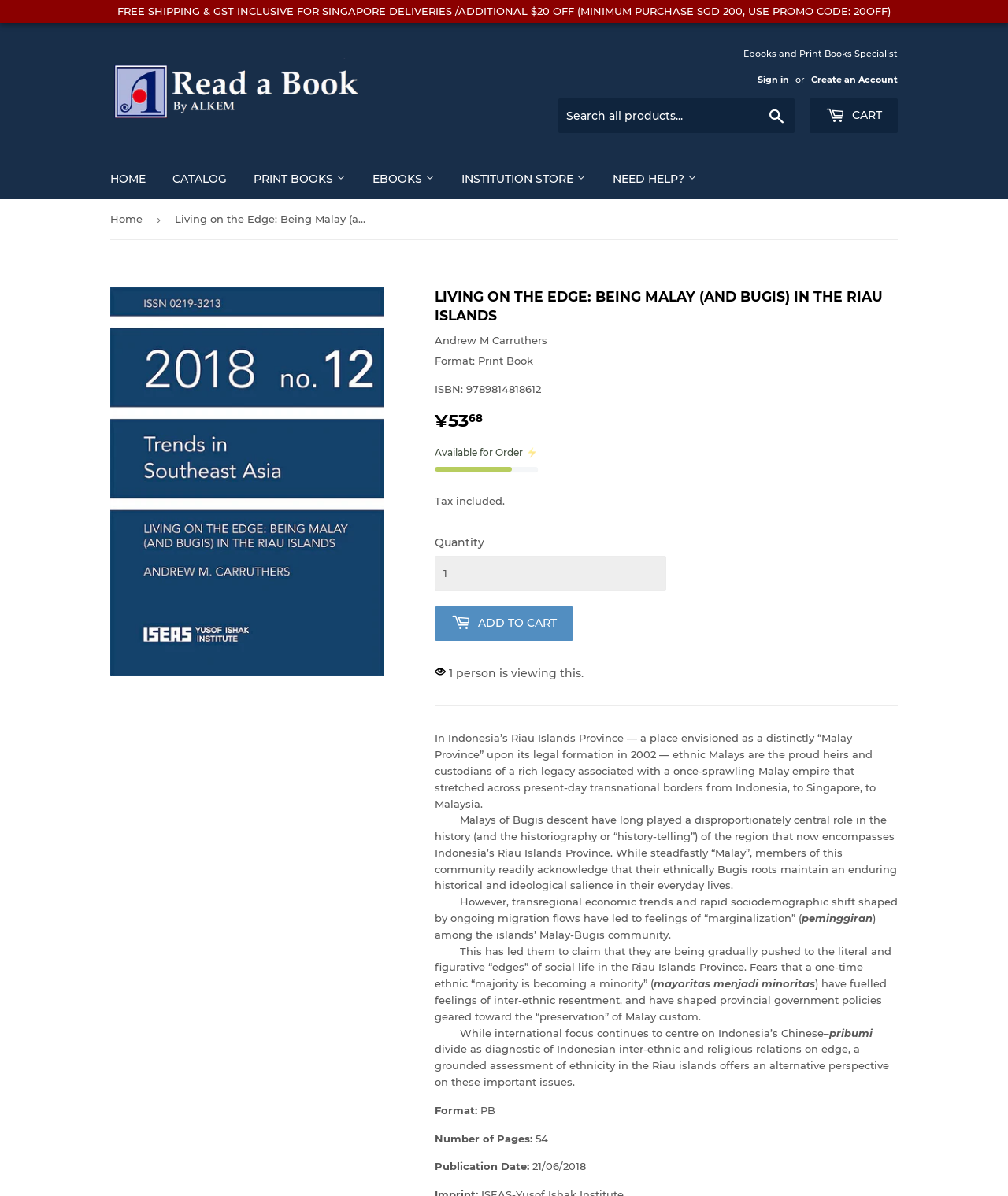Answer the following query concisely with a single word or phrase:
What is the concern of the Malay-Bugis community in the Riau Islands Province?

Feeling of marginalization